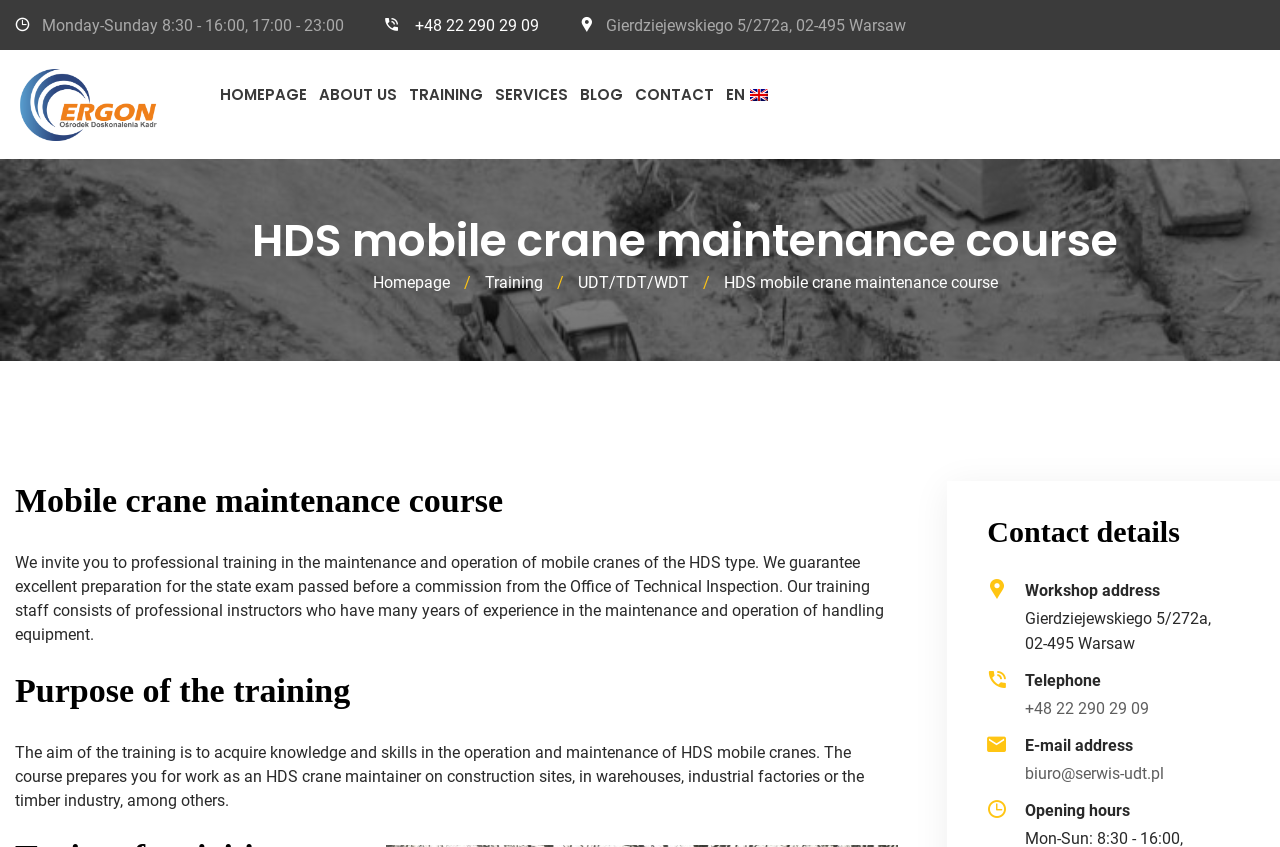Answer the following in one word or a short phrase: 
What is the purpose of the training?

To acquire knowledge and skills in HDS mobile crane operation and maintenance